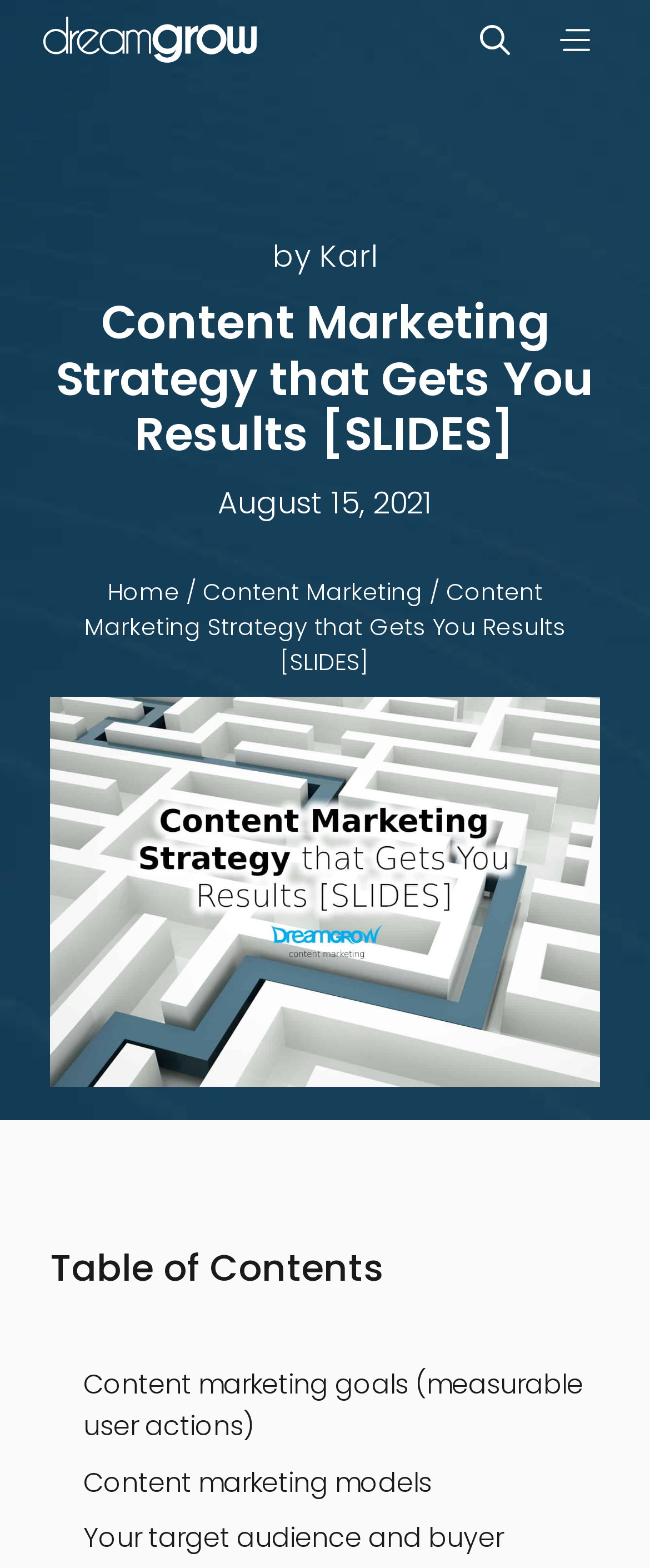Find the coordinates for the bounding box of the element with this description: "Content Marketing".

[0.312, 0.367, 0.65, 0.388]